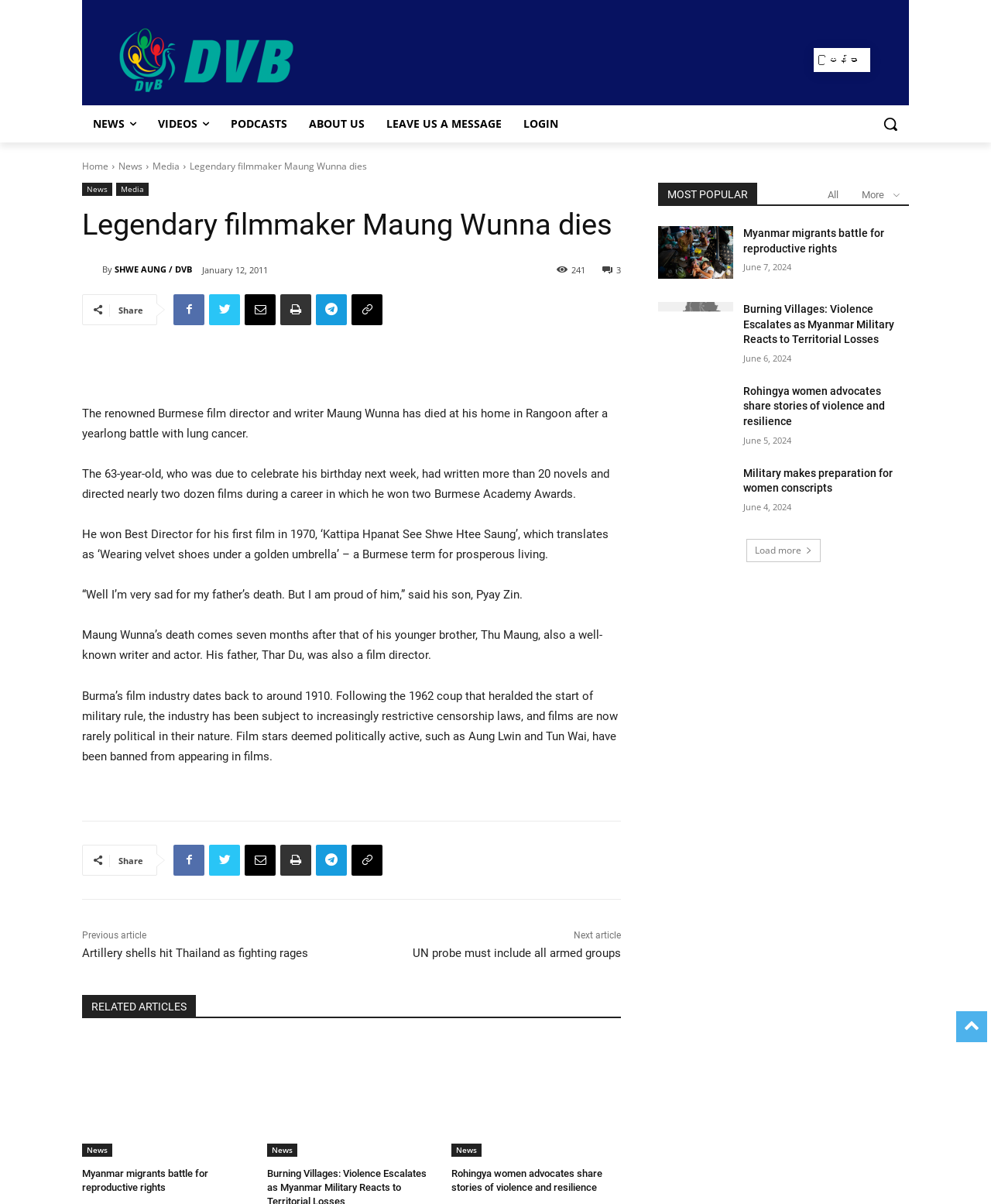Please find and report the primary heading text from the webpage.

Legendary filmmaker Maung Wunna dies